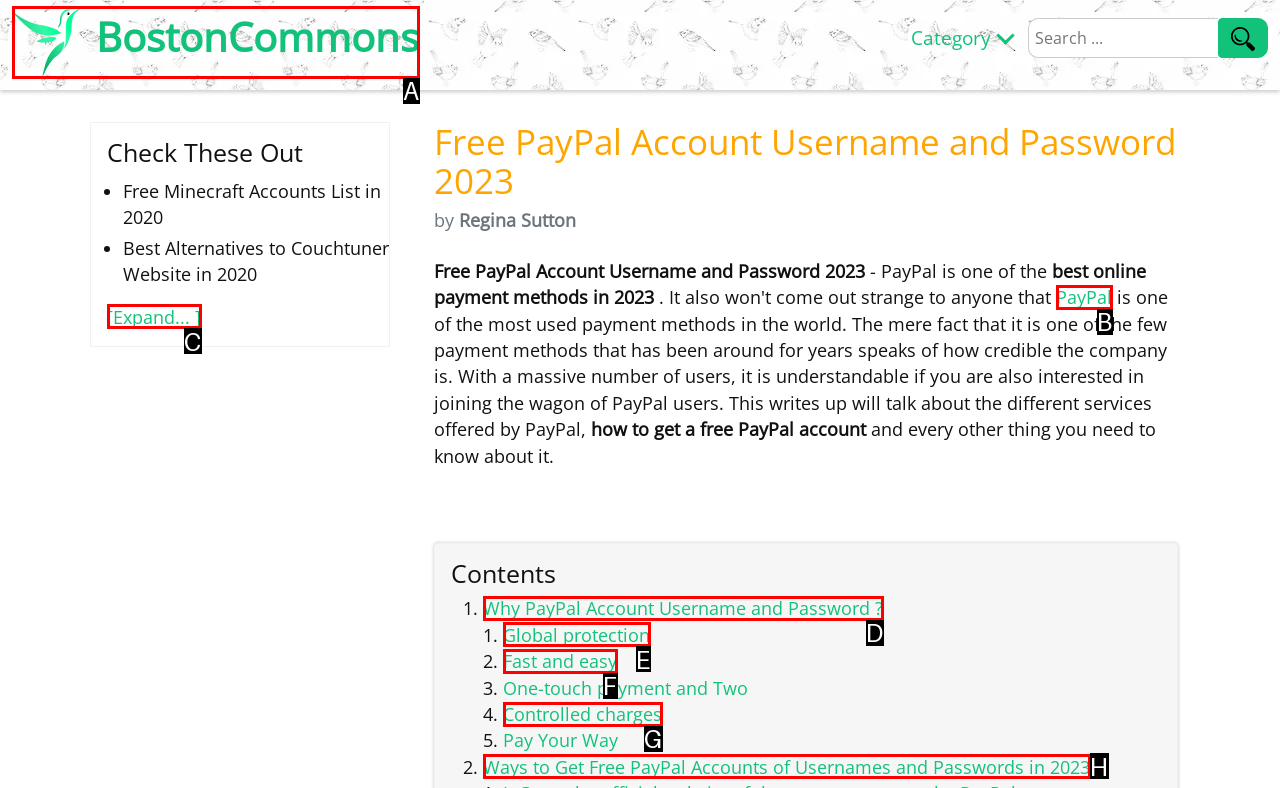Using the description: Controlled charges
Identify the letter of the corresponding UI element from the choices available.

G